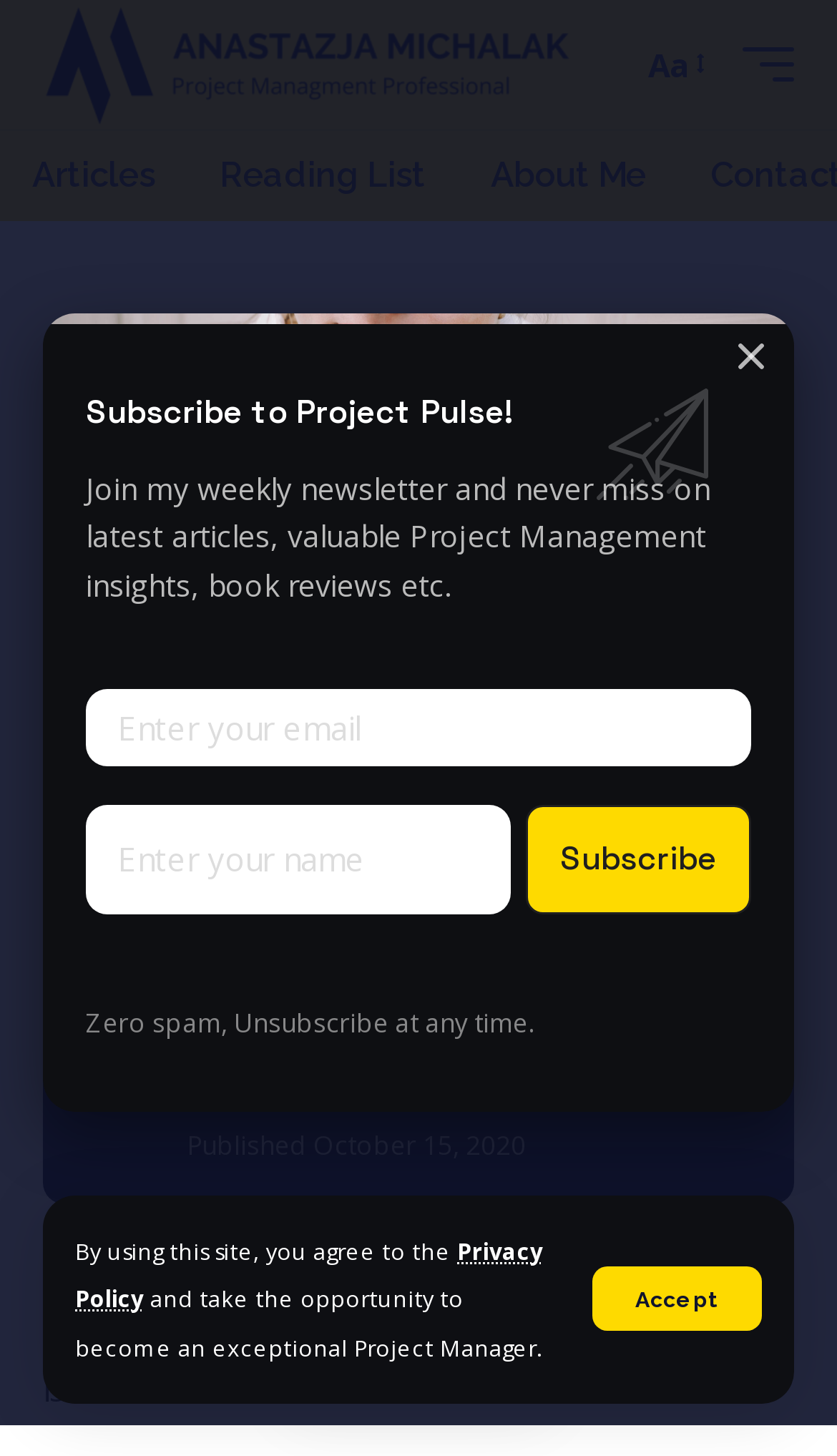Offer an extensive depiction of the webpage and its key elements.

The webpage is about Anastazja Michalak's blog, specifically an article titled "Execution is Worth Millions". At the top left corner, there is a navigation menu with links to "Articles", "Reading List", and "About Me". Below this menu, there is a header section with the title of the article and the author's name, Anastazja Michalak, accompanied by a small image of the author.

On the right side of the header section, there are social media links and a font resizer. Below the header section, there is a subscription form where visitors can enter their email and name to receive the author's weekly newsletter. The form is accompanied by a brief description and a "Subscribe" button.

The main content of the article starts below the subscription form. The article begins with a statement about the importance of execution in business, followed by the main text. The text is divided into paragraphs, and there are no images within the article content.

At the bottom of the page, there is a section with links to the author's social media profiles, a "Privacy Policy" link, and an "Accept" button. There are also links to other articles and a "Back to top" button.